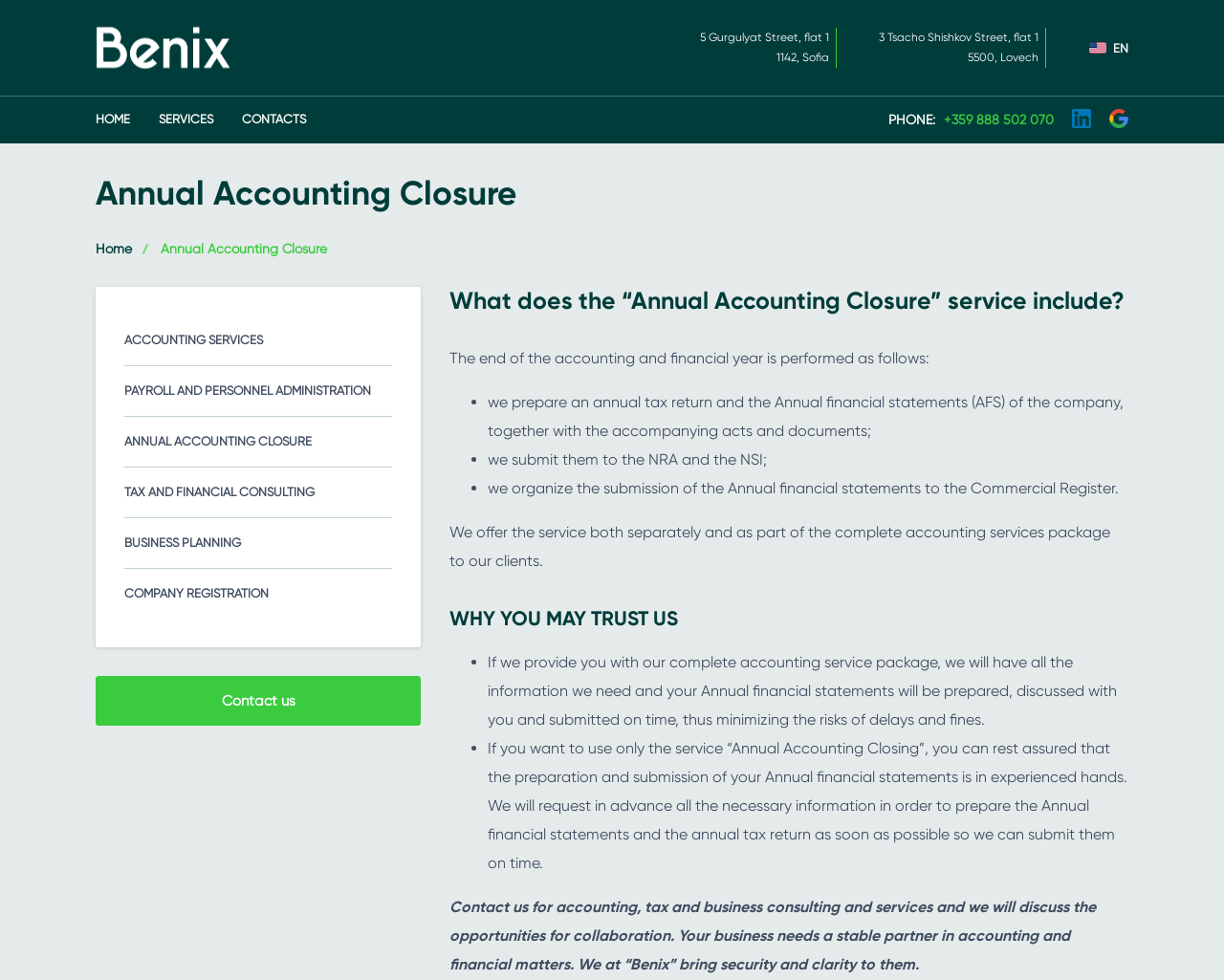Describe all the significant parts and information present on the webpage.

The webpage is about the "Annual Accounting Closure" service provided by Benix Ltd. At the top, there is a logo and a navigation menu with links to "HOME", "SERVICES", "CONTACTS", and social media profiles. Below the navigation menu, there is a section with the company's addresses and phone number.

The main content of the webpage is divided into several sections. The first section has a heading "Annual Accounting Closure" and provides a brief introduction to the service. Below this section, there are links to different accounting services offered by the company, including "ACCOUNTING SERVICES", "PAYROLL AND PERSONNEL ADMINISTRATION", "ANNUAL ACCOUNTING CLOSURE", "TAX AND FINANCIAL CONSULTING", "BUSINESS PLANNING", and "COMPANY REGISTRATION".

The next section has a heading "What does the “Annual Accounting Closure” service include?" and explains the process of preparing and submitting annual tax returns and financial statements. This section is divided into three points, each marked with a bullet point, and describes the steps involved in the process.

Following this section, there is a heading "WHY YOU MAY TRUST US" and two points, again marked with bullet points, explaining why clients can trust the company with their annual accounting closure needs.

Finally, there is a call-to-action section with a heading and a paragraph encouraging visitors to contact the company for accounting, tax, and business consulting services.